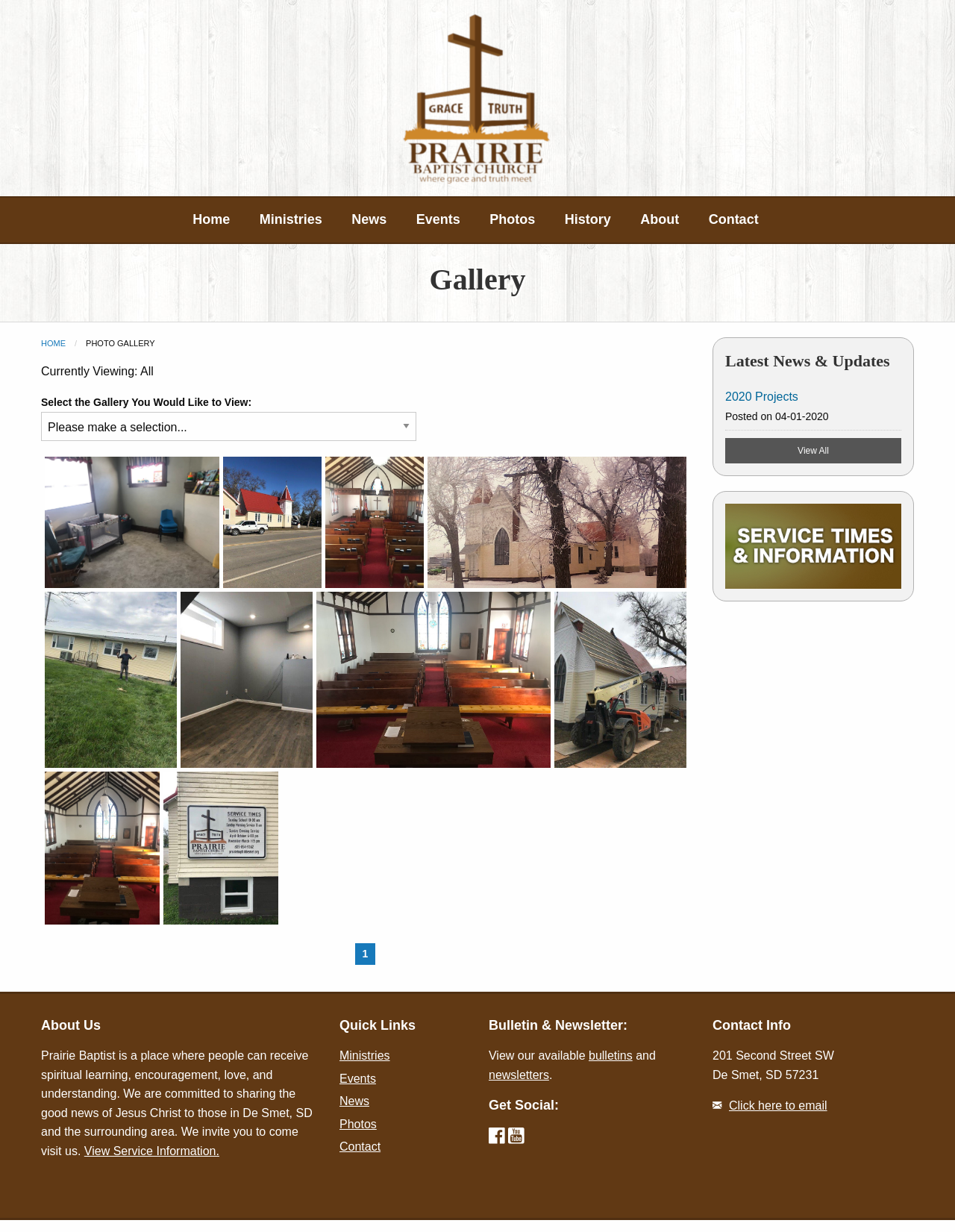Generate a comprehensive description of the webpage.

This webpage is a photo gallery for the Wild Rice Soil Conservation District, specifically showcasing images related to Prairie Baptist Church. At the top, there is a navigation menu with links to various sections, including Home, Ministries, News, Events, Photos, History, About, and Contact. Below the navigation menu, there is a heading that reads "Gallery" and a breadcrumb navigation that indicates the current location as "HOME > PHOTO GALLERY".

The main content area is divided into two sections. On the left, there is a list of galleries to choose from, with a dropdown combobox allowing users to select a specific gallery to view. Below the combobox, there are several links to different galleries, each accompanied by a thumbnail image. These galleries include Church Nursery, Our new roof on the sanctuary, Church Interior, Church Exterior, and more.

On the right side of the page, there are several sections. The first section is titled "Latest News & Updates" and features a link to "2020 Projects" and a "View All" button. Below this section, there is a heading that reads "About Us" and a paragraph of text describing Prairie Baptist Church's mission and values.

Further down the page, there are sections for "Quick Links", "Bulletin & Newsletter", and "Get Social", which provide links to various resources and social media platforms. Finally, there is a "Contact Info" section that lists the church's address and provides a link to email the church.

Throughout the page, there are numerous images and links to explore, making it a visually engaging and informative resource for those interested in Prairie Baptist Church.